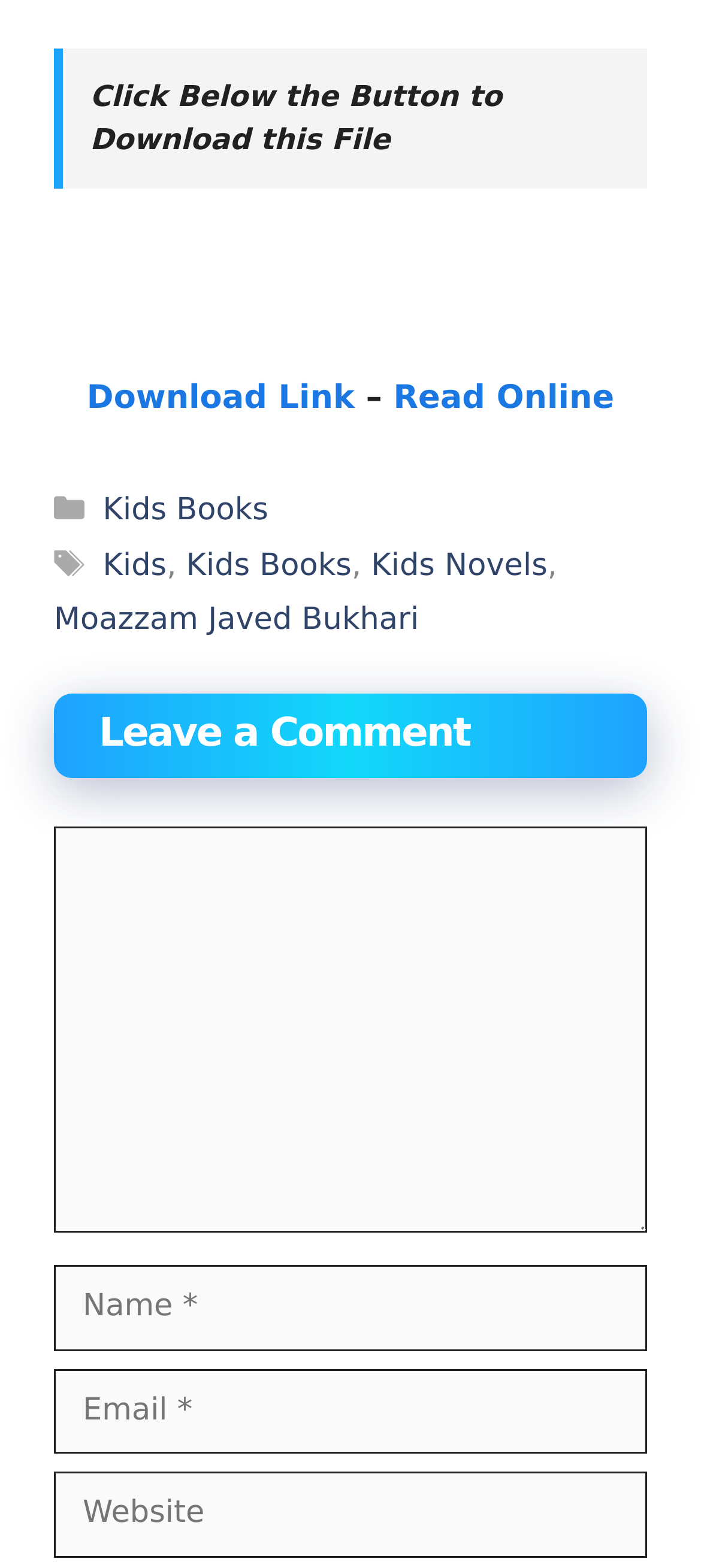Please specify the bounding box coordinates for the clickable region that will help you carry out the instruction: "Enter a comment".

[0.077, 0.527, 0.923, 0.786]